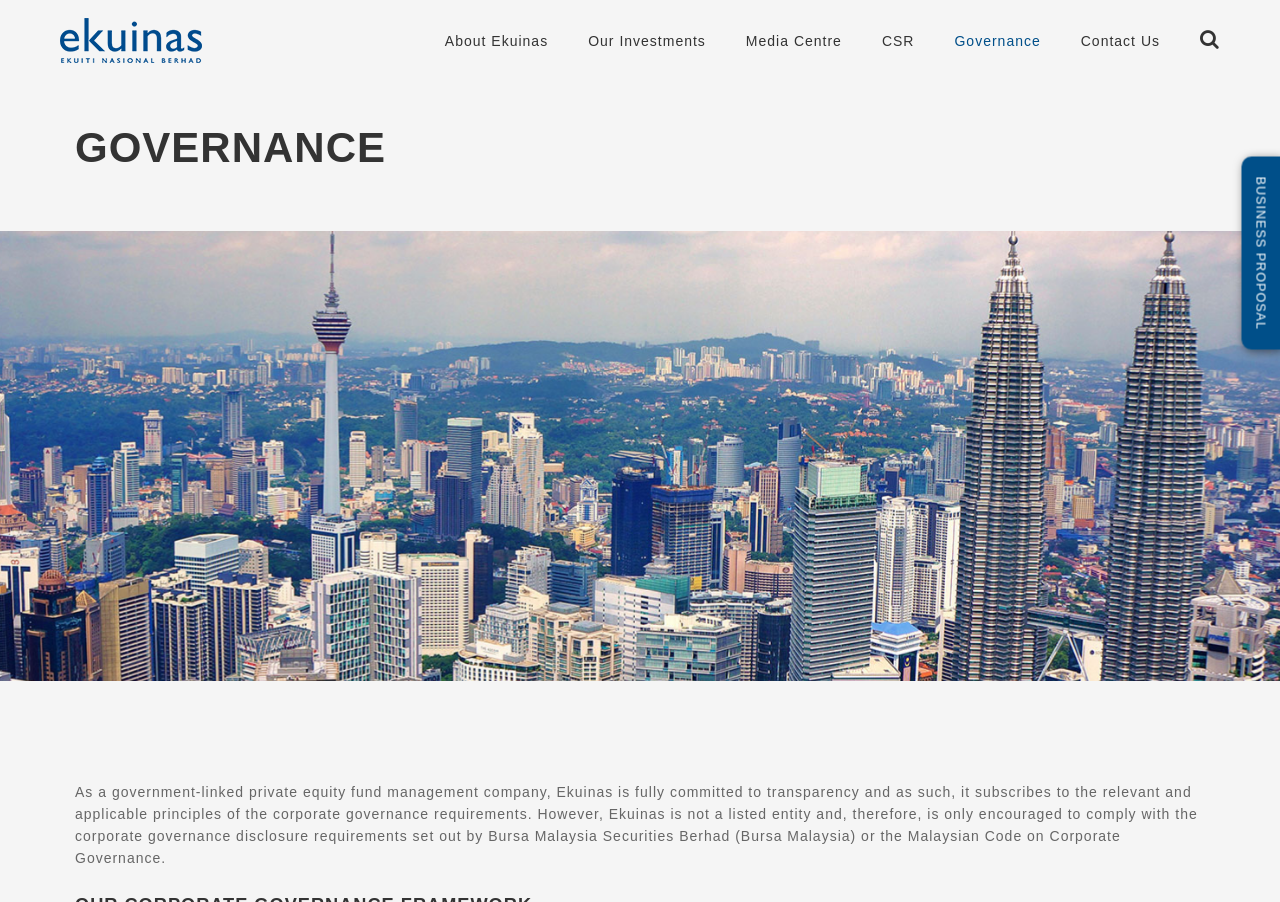Determine the bounding box coordinates for the clickable element to execute this instruction: "Click on About Ekuinas". Provide the coordinates as four float numbers between 0 and 1, i.e., [left, top, right, bottom].

[0.348, 0.034, 0.428, 0.057]